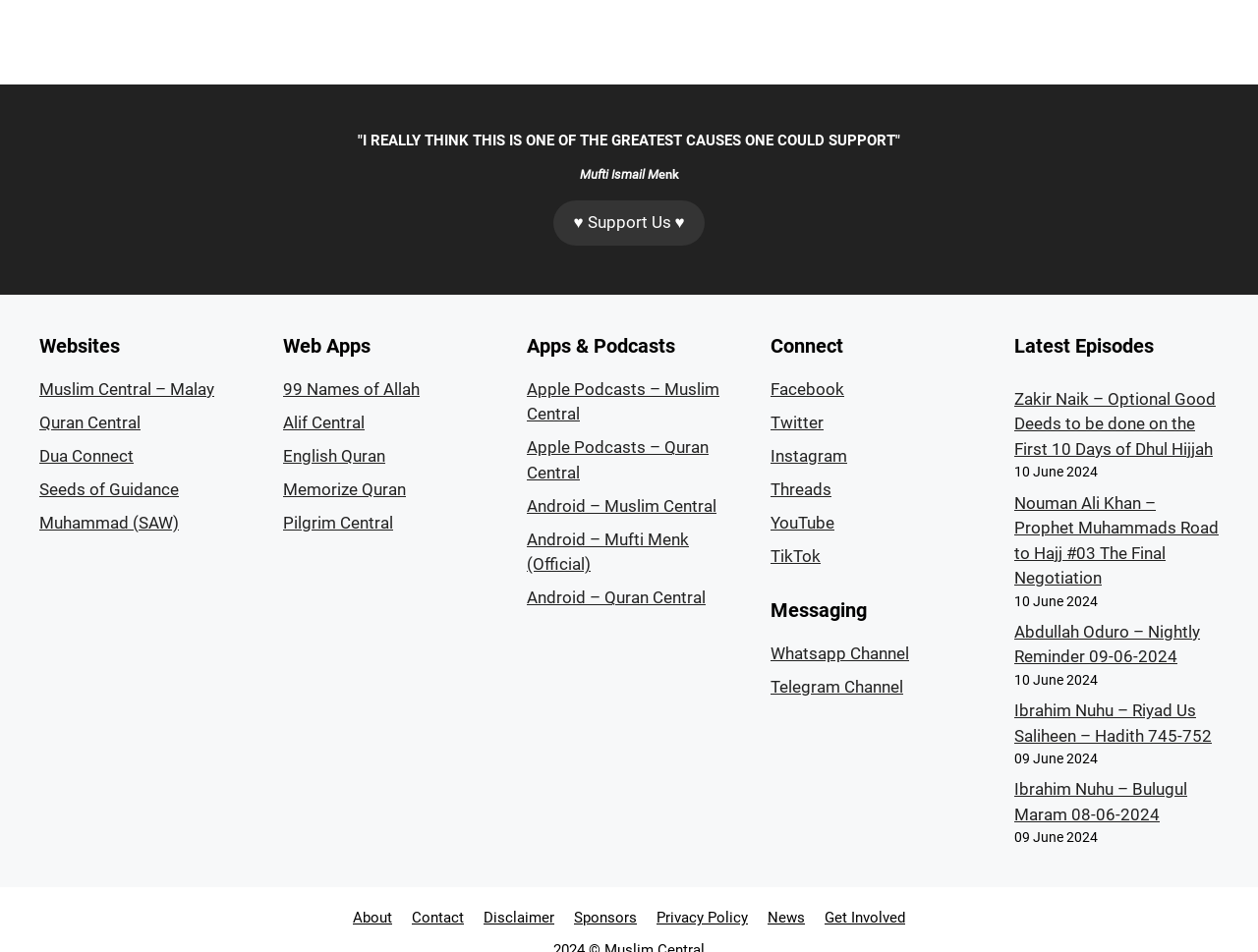Please analyze the image and give a detailed answer to the question:
What is the latest episode of Zakir Naik available on this website?

The latest episode of Zakir Naik is listed in the 'Latest Episodes' section, with the title 'Optional Good Deeds to be done on the First 10 Days of Dhul Hijjah'.